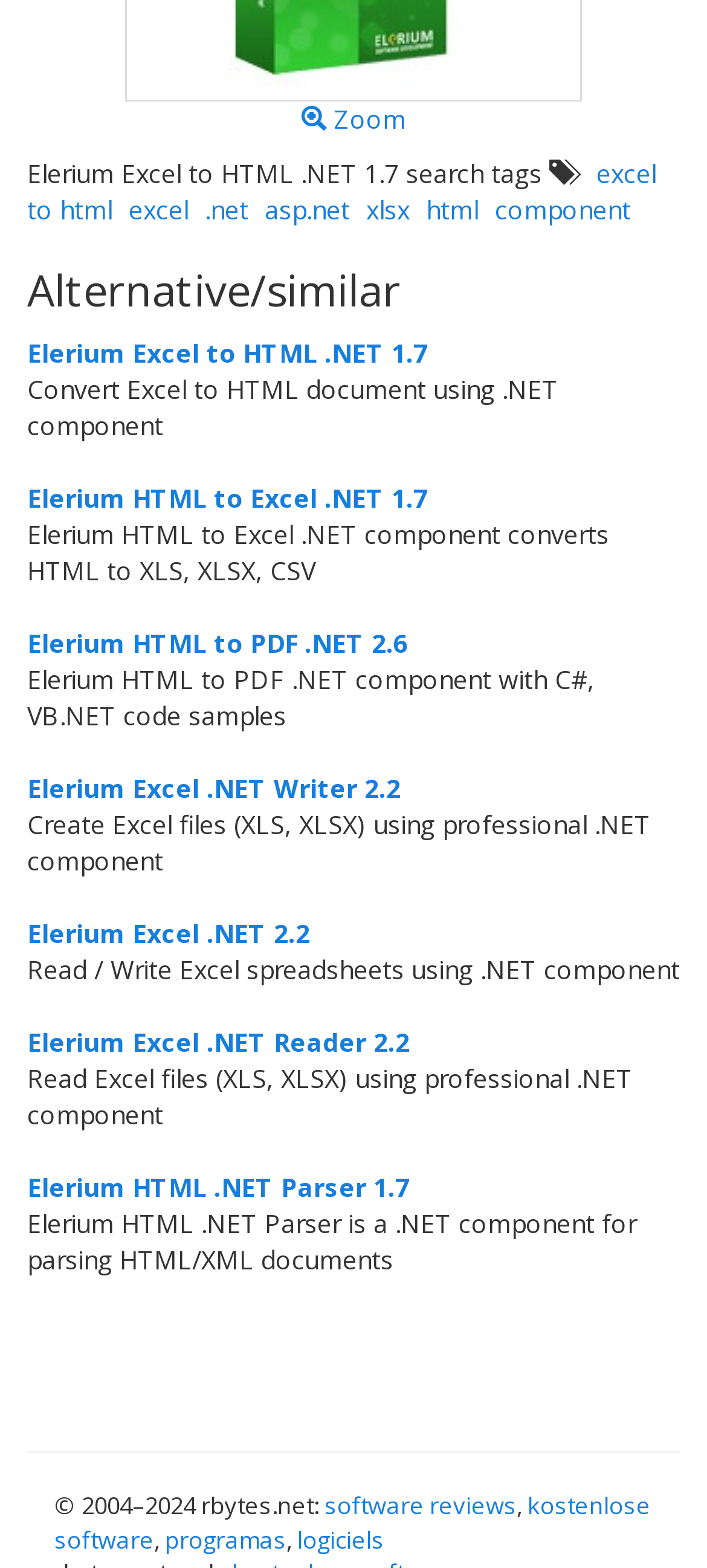What is the copyright year range?
Give a detailed and exhaustive answer to the question.

I found the StaticText element with the text '© 2004–2024' and extracted the year range from it.